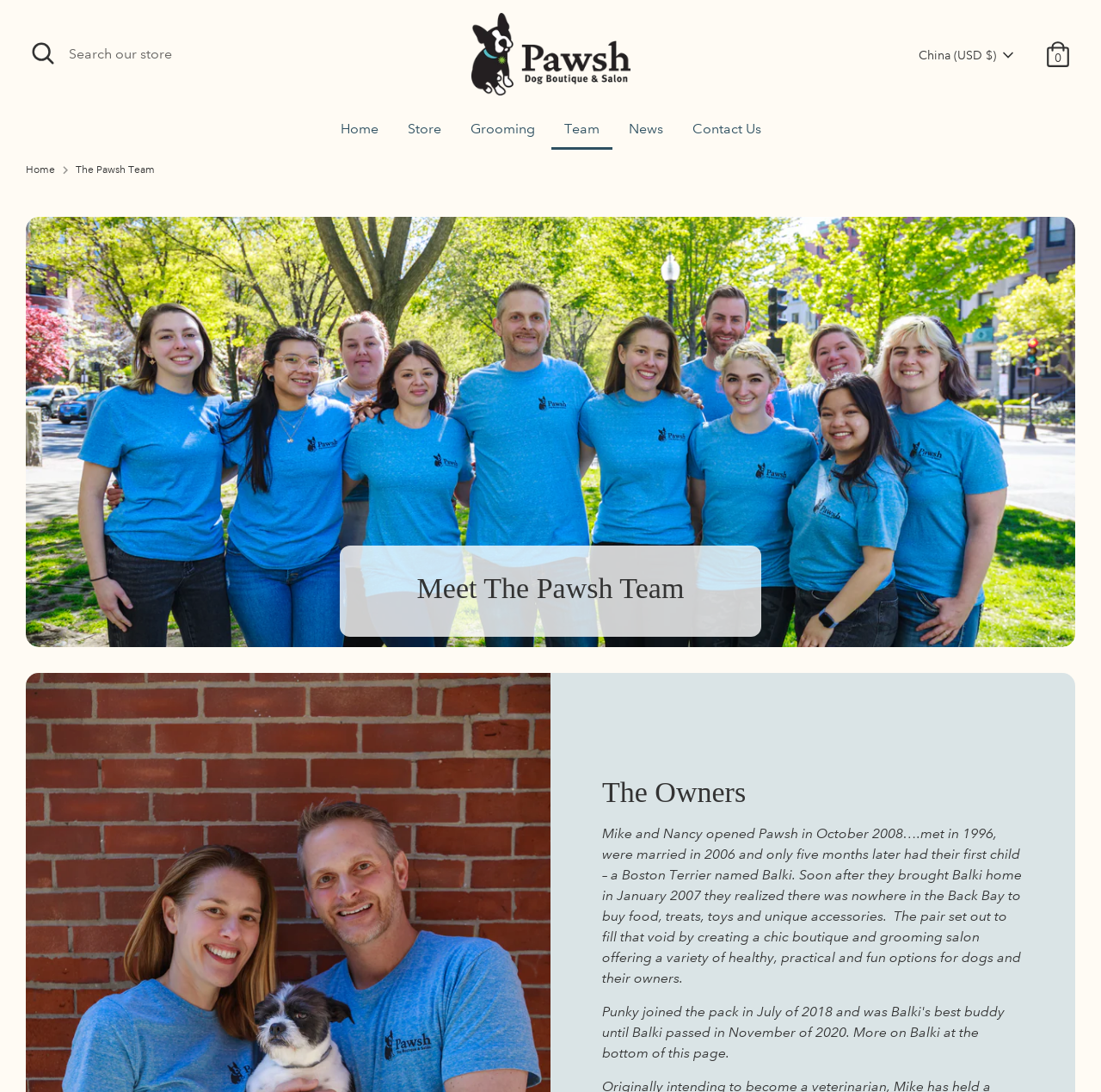What is the phone number of the dog boutique?
Refer to the screenshot and answer in one word or phrase.

617-391-0880